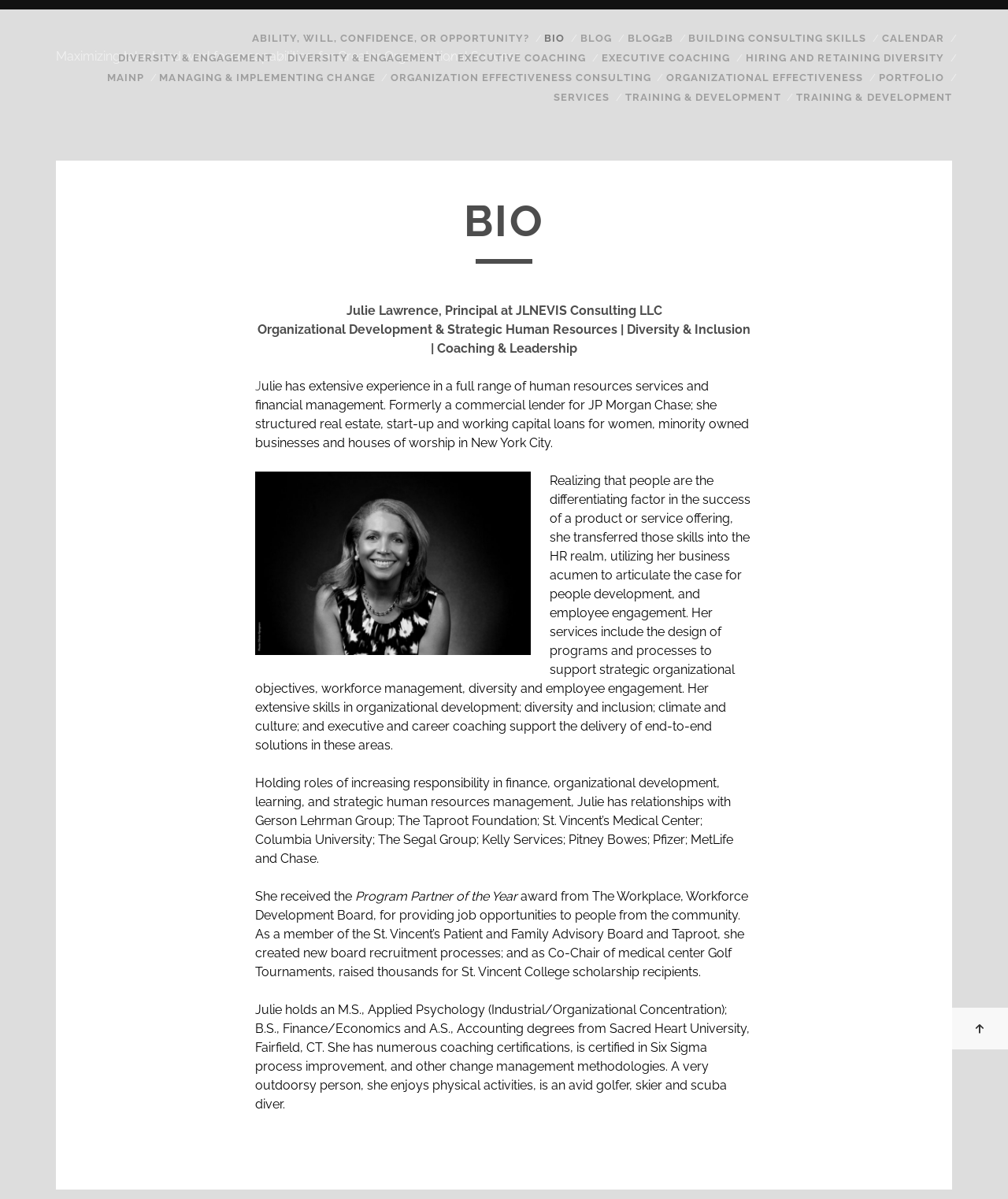What is the concentration of Julie's M.S. degree?
Answer the question with a thorough and detailed explanation.

According to the webpage, Julie holds an M.S. degree in Applied Psychology with an Industrial/Organizational concentration. This information is obtained by reading the StaticText element with the text 'M.S., Applied Psychology (Industrial/Organizational Concentration)'.